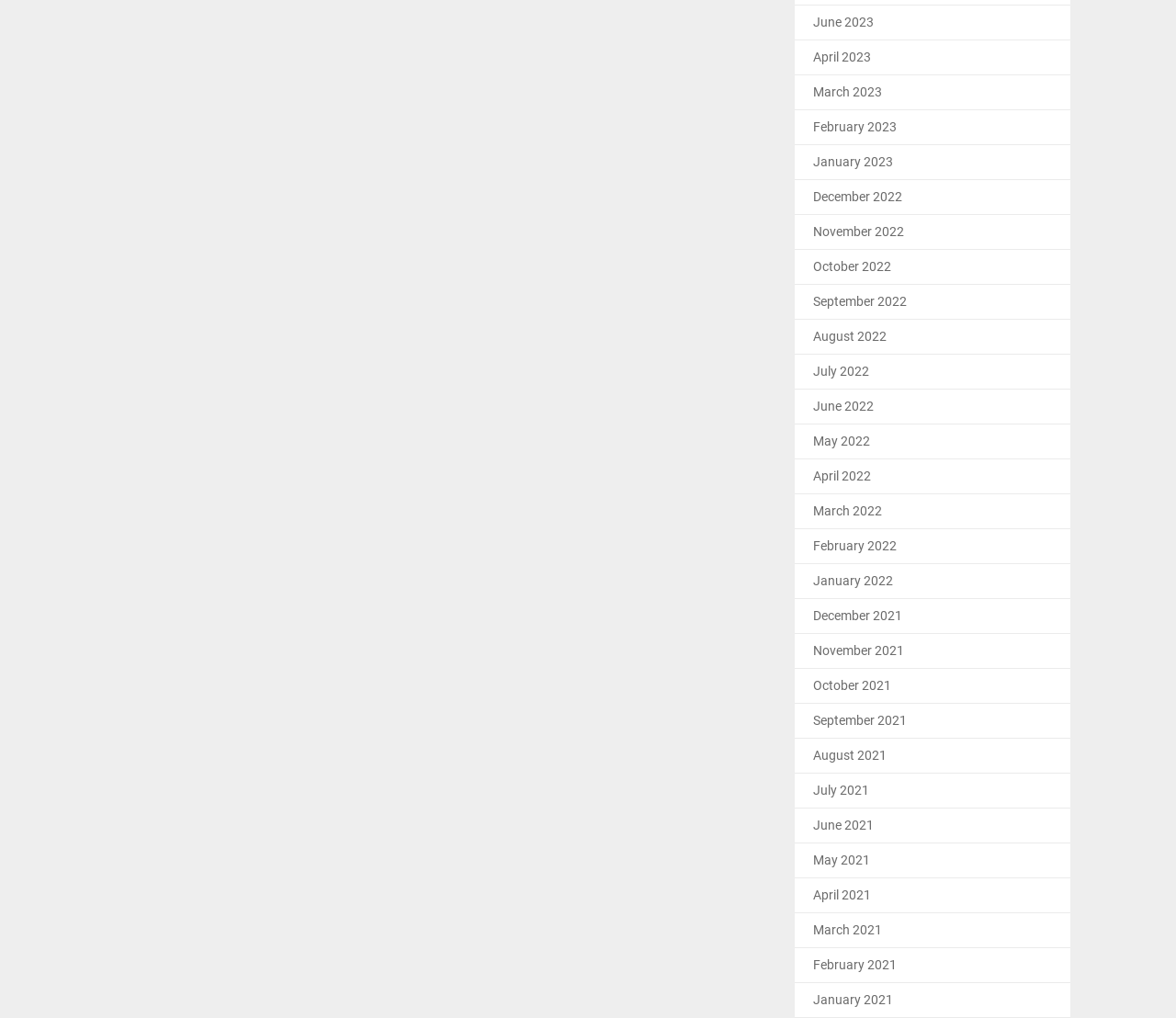Use a single word or phrase to answer the question: What is the time period covered by the listed months?

2 years